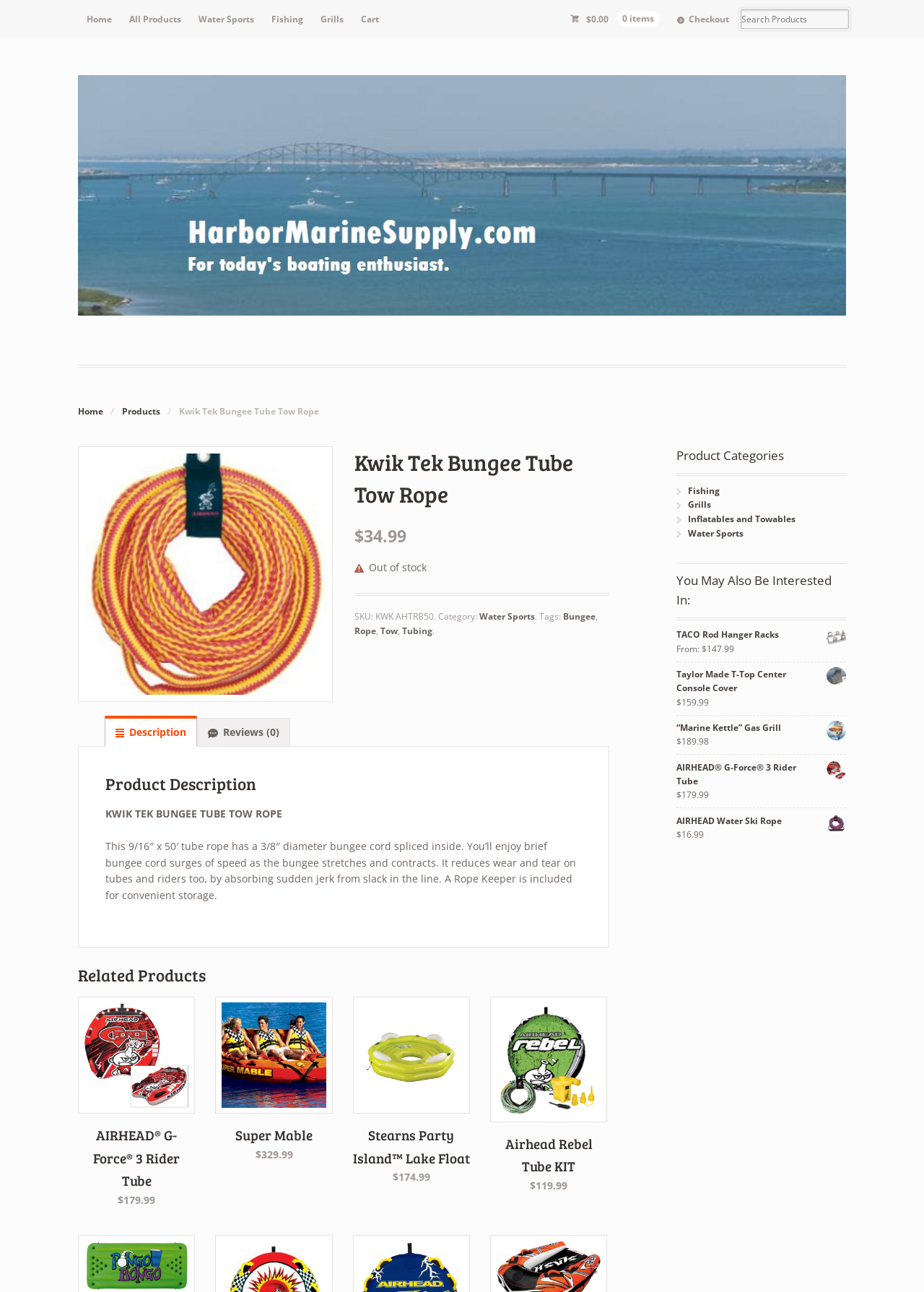Could you determine the bounding box coordinates of the clickable element to complete the instruction: "Go to home page"? Provide the coordinates as four float numbers between 0 and 1, i.e., [left, top, right, bottom].

[0.084, 0.0, 0.13, 0.029]